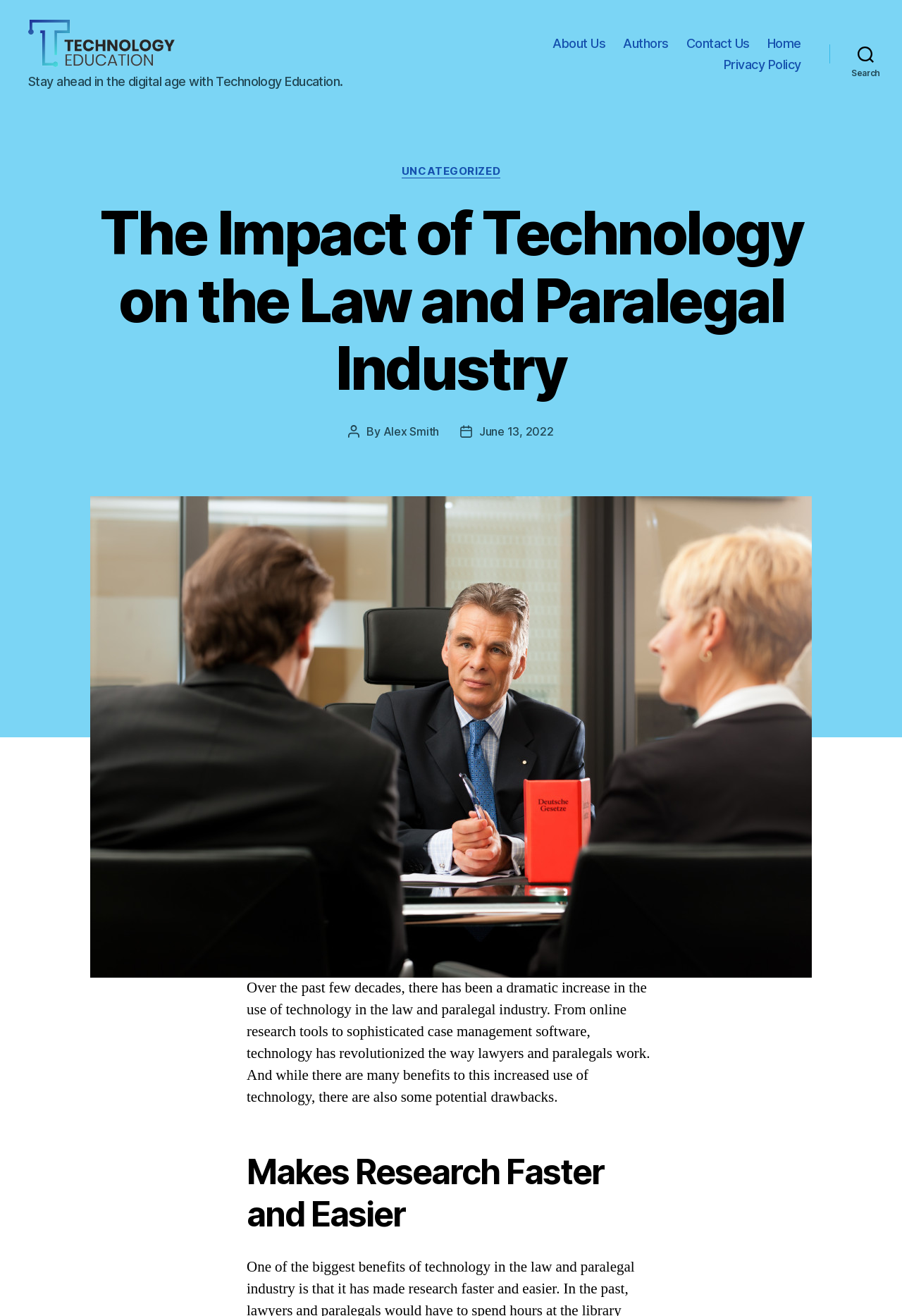Create a detailed narrative of the webpage’s visual and textual elements.

The webpage is about the impact of technology on the law and paralegal industry. At the top left, there is a link to "Technology Education" accompanied by an image with the same name. Next to it, there is a static text that reads "Stay ahead in the digital age with Technology Education." 

On the top right, there is a horizontal navigation bar with five links: "About Us", "Authors", "Contact Us", "Home", and "Privacy Policy". 

Below the navigation bar, there is a search button on the right side. When expanded, it reveals a header section with a static text "Categories" and a link to "UNCATEGORIZED". 

The main content of the webpage is an article titled "The Impact of Technology on the Law and Paralegal Industry". The article has a heading, followed by the author's name, "Alex Smith", and the post date, "June 13, 2022". 

The article itself is divided into sections, with the first section discussing how technology has revolutionized the law and paralegal industry. The text explains that technology has increased the use of online research tools and sophisticated case management software, bringing both benefits and drawbacks. 

Below this section, there is a heading "Makes Research Faster and Easier", which likely introduces the next topic of discussion in the article.